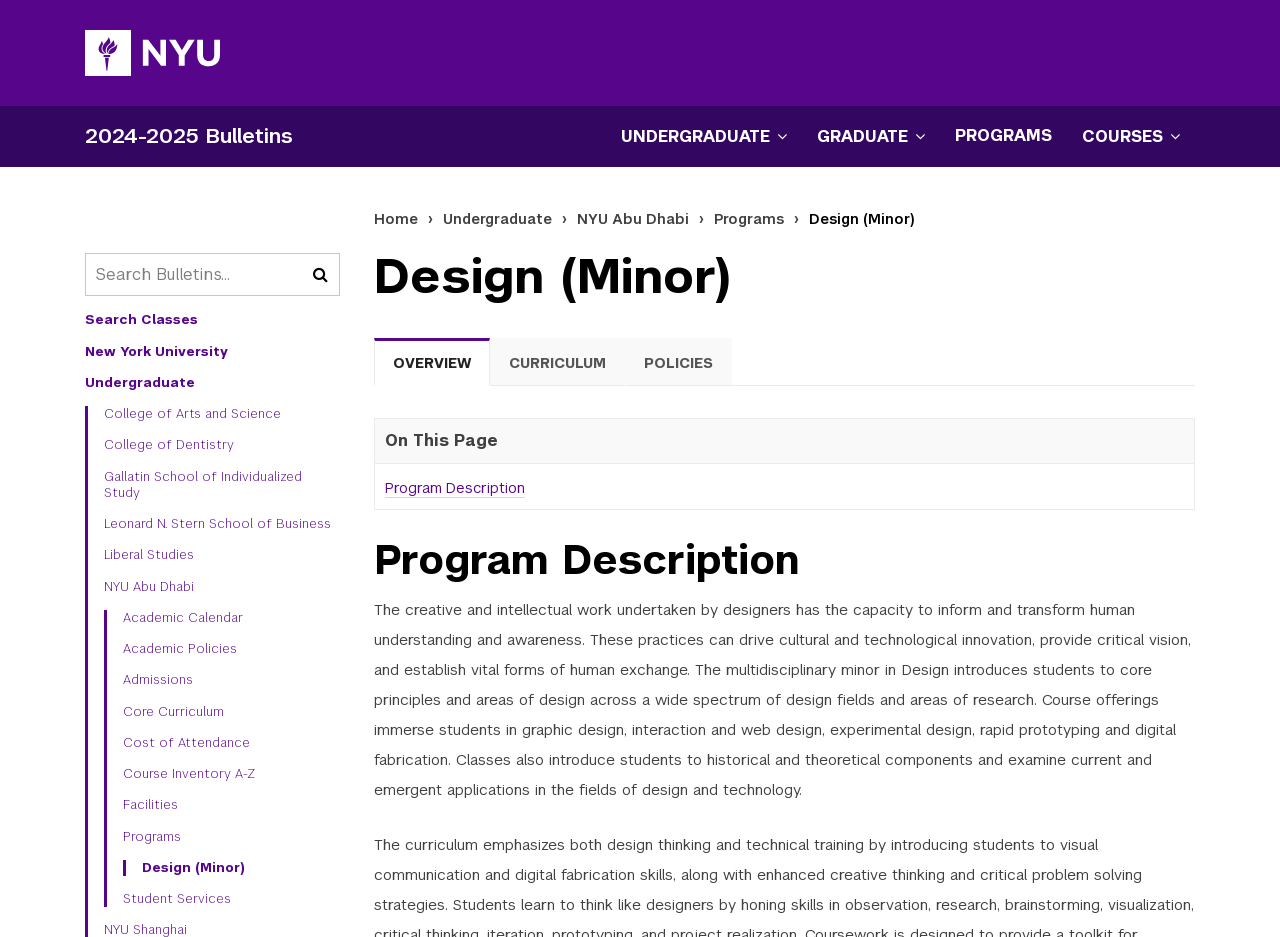Use a single word or phrase to respond to the question:
What is the focus of the design minor program?

human understanding and awareness